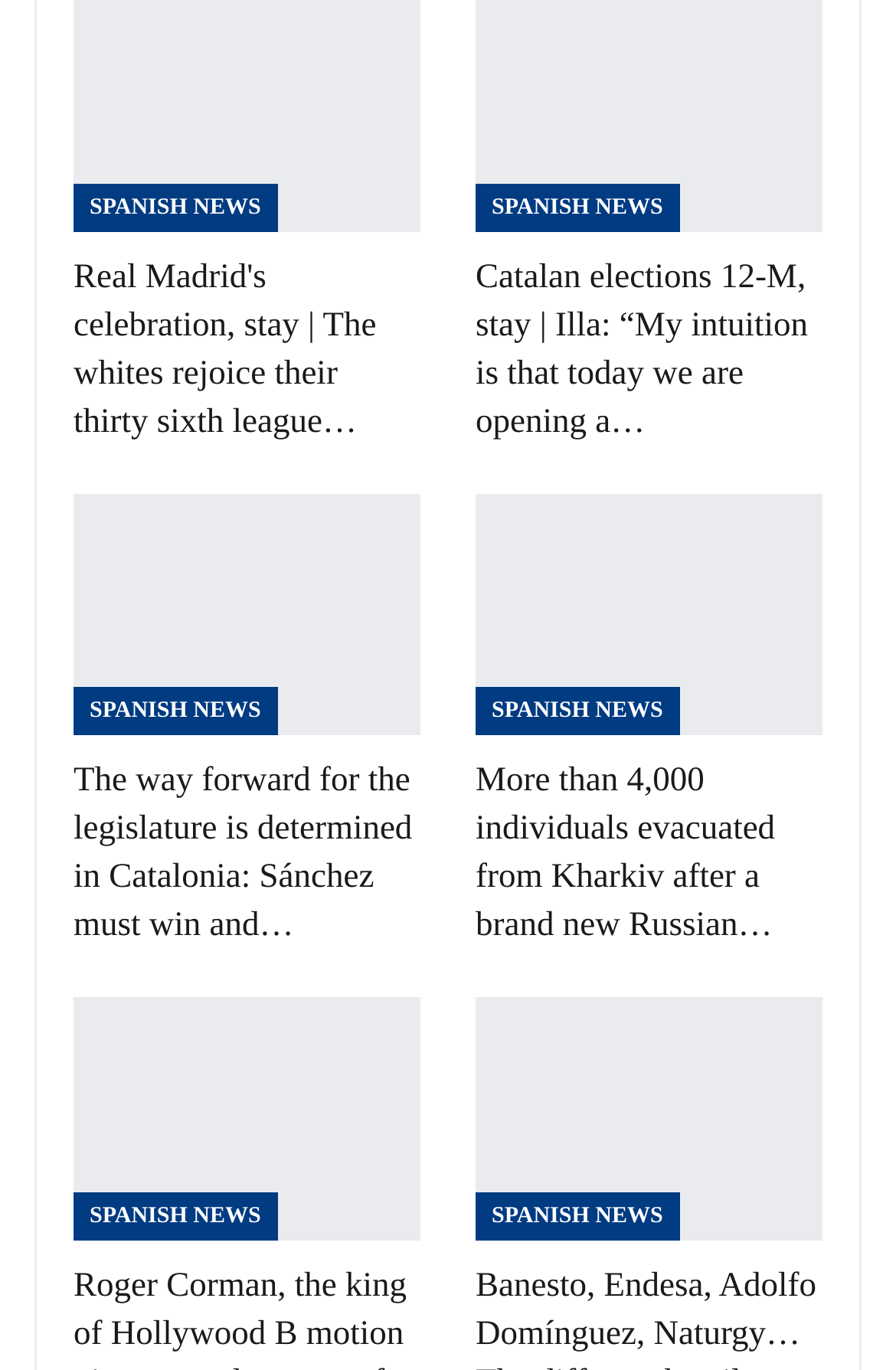Give a one-word or short-phrase answer to the following question: 
How many news categories are there?

5